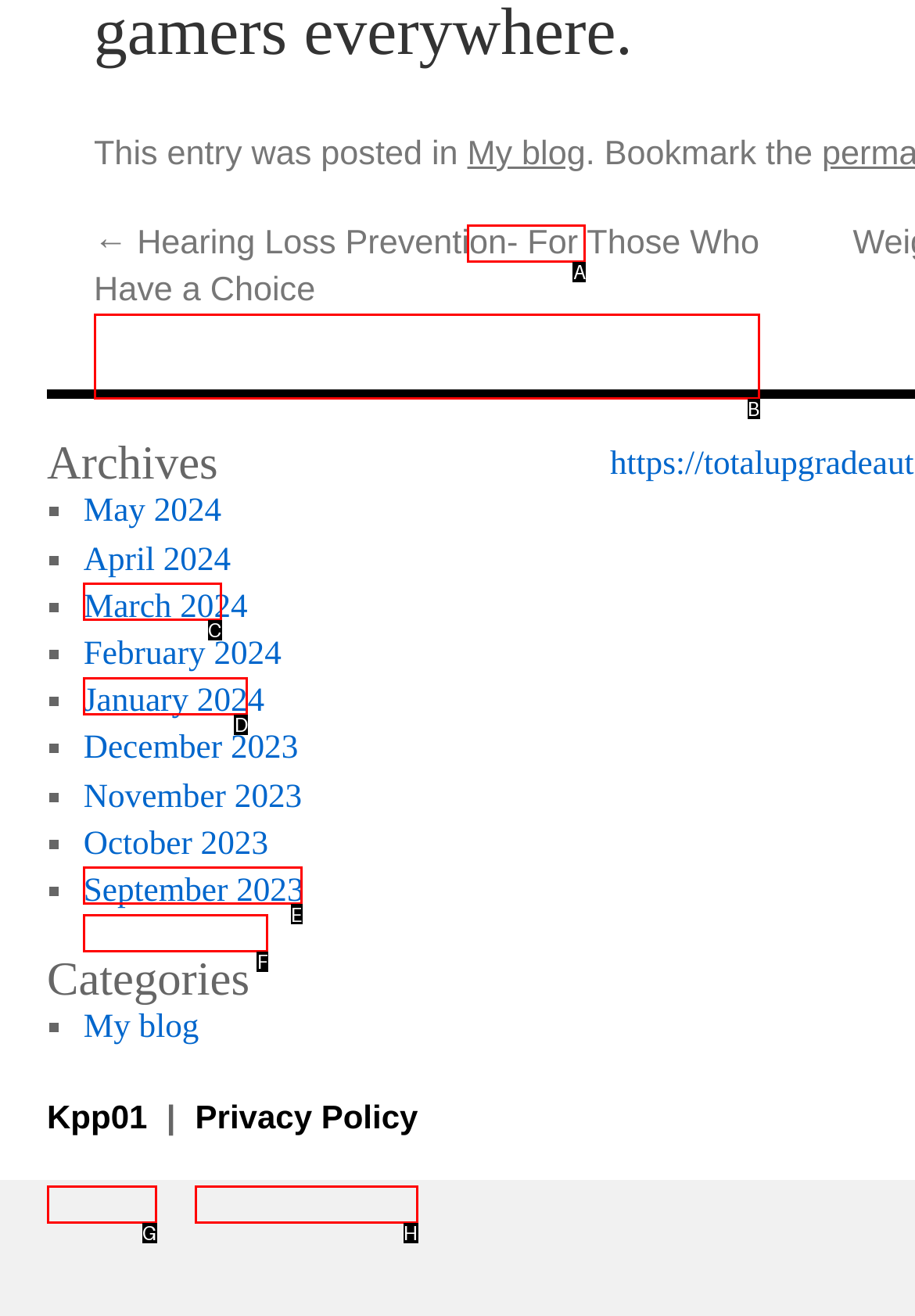From the choices provided, which HTML element best fits the description: Karissa Skirmont? Answer with the appropriate letter.

None